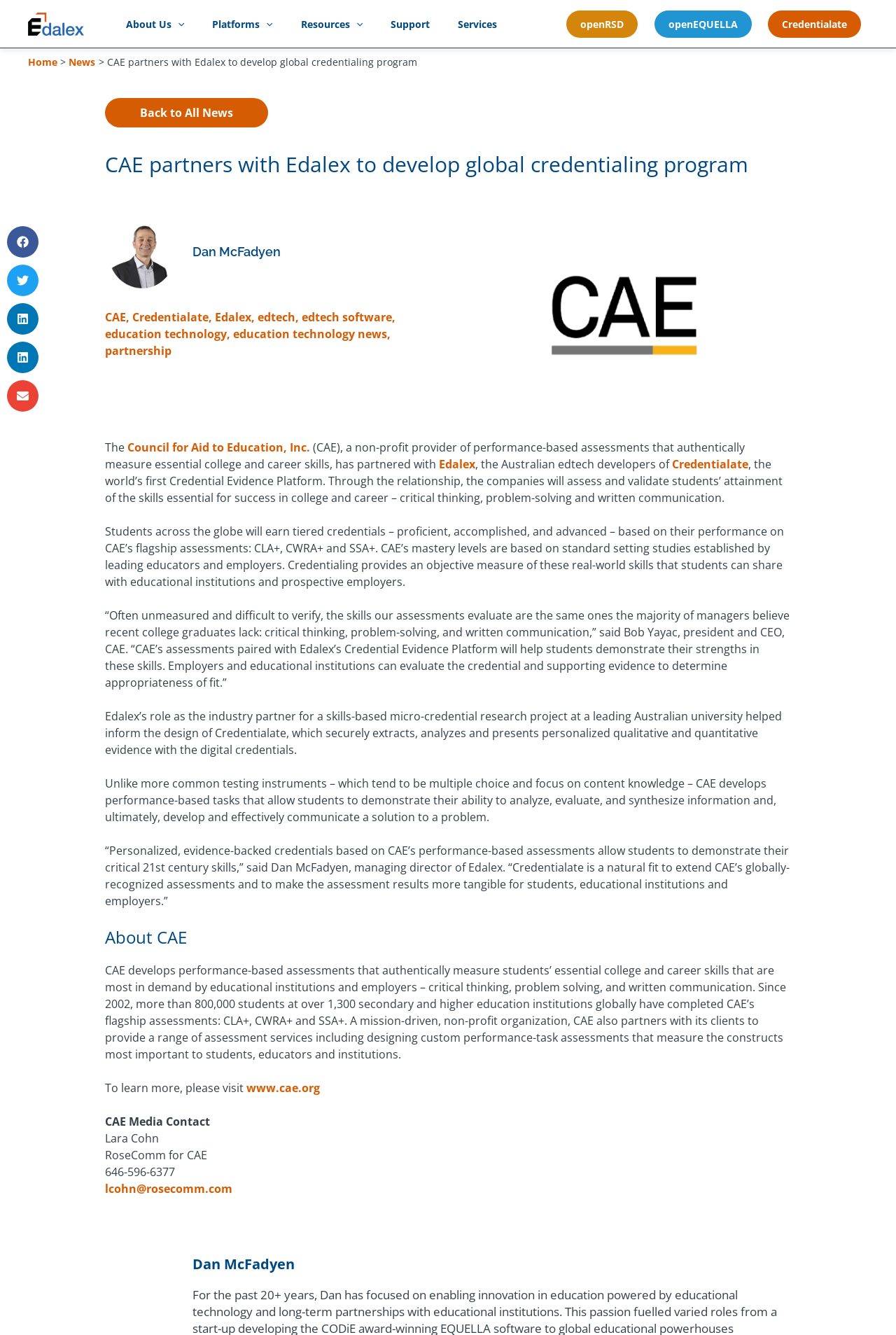Please find the bounding box coordinates of the element's region to be clicked to carry out this instruction: "Click on the 'Edalex' link".

[0.49, 0.342, 0.53, 0.353]